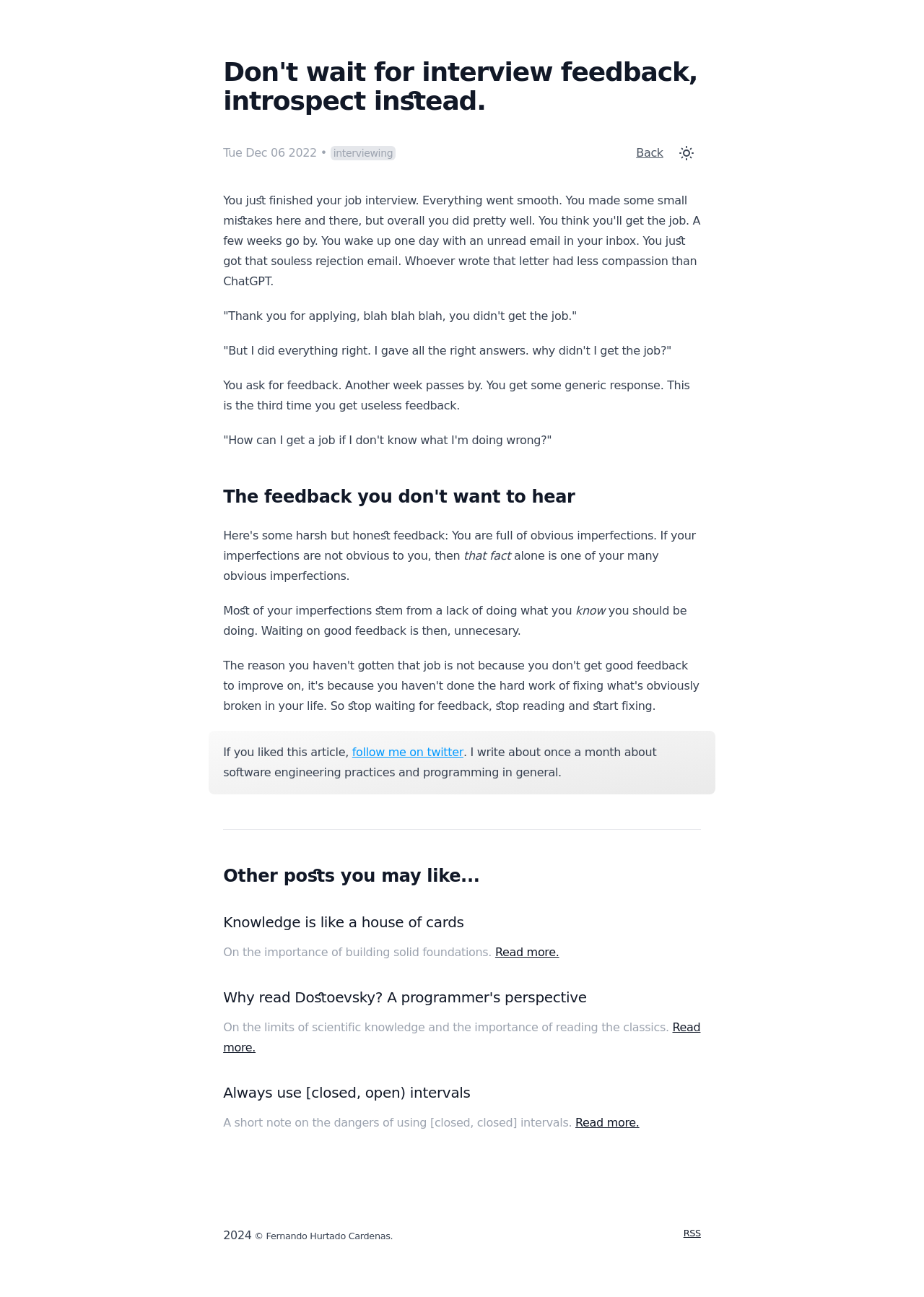Please indicate the bounding box coordinates for the clickable area to complete the following task: "Search by artist or keyword". The coordinates should be specified as four float numbers between 0 and 1, i.e., [left, top, right, bottom].

None